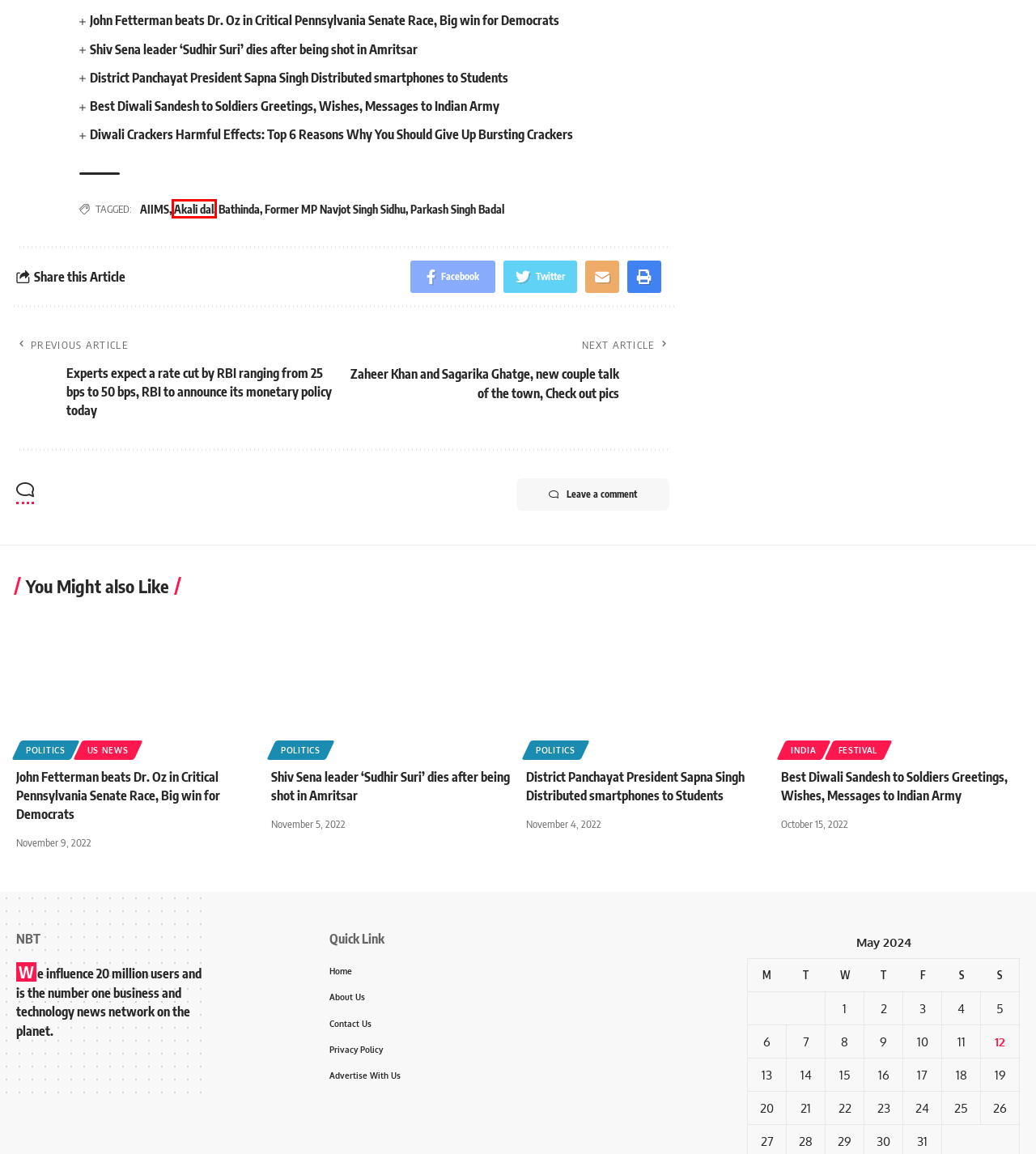View the screenshot of the webpage containing a red bounding box around a UI element. Select the most fitting webpage description for the new page shown after the element in the red bounding box is clicked. Here are the candidates:
A. Former MP Navjot Singh Sidhu Archives - NorthBridge Times
B. AIIMS Archives - NorthBridge Times
C. Zaheer Khan and Sagarika Ghatge, new couple talk of the town
D. Parkash Singh Badal Archives - NorthBridge Times
E. Akali dal Archives - NorthBridge Times
F. Advertise With Us - NorthBridge Times
G. Diwali Crackers Harmful Effects: 6 Reasons To Avoid Crackers
H. Best Diwali Sandesh To Soldiers Greetings, Wishes, Messages

E